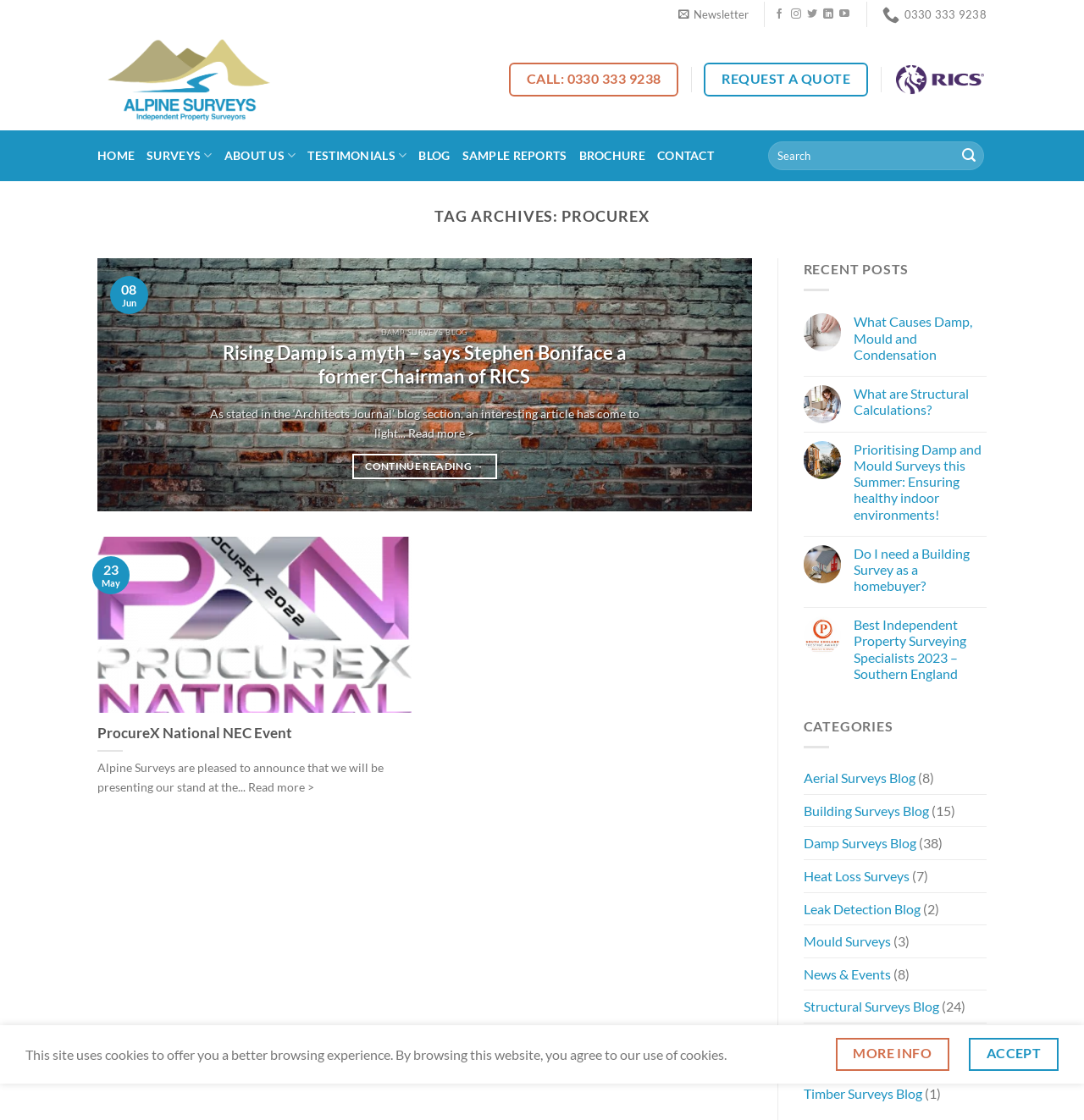Please identify the bounding box coordinates for the region that you need to click to follow this instruction: "Go to top".

[0.953, 0.932, 0.983, 0.961]